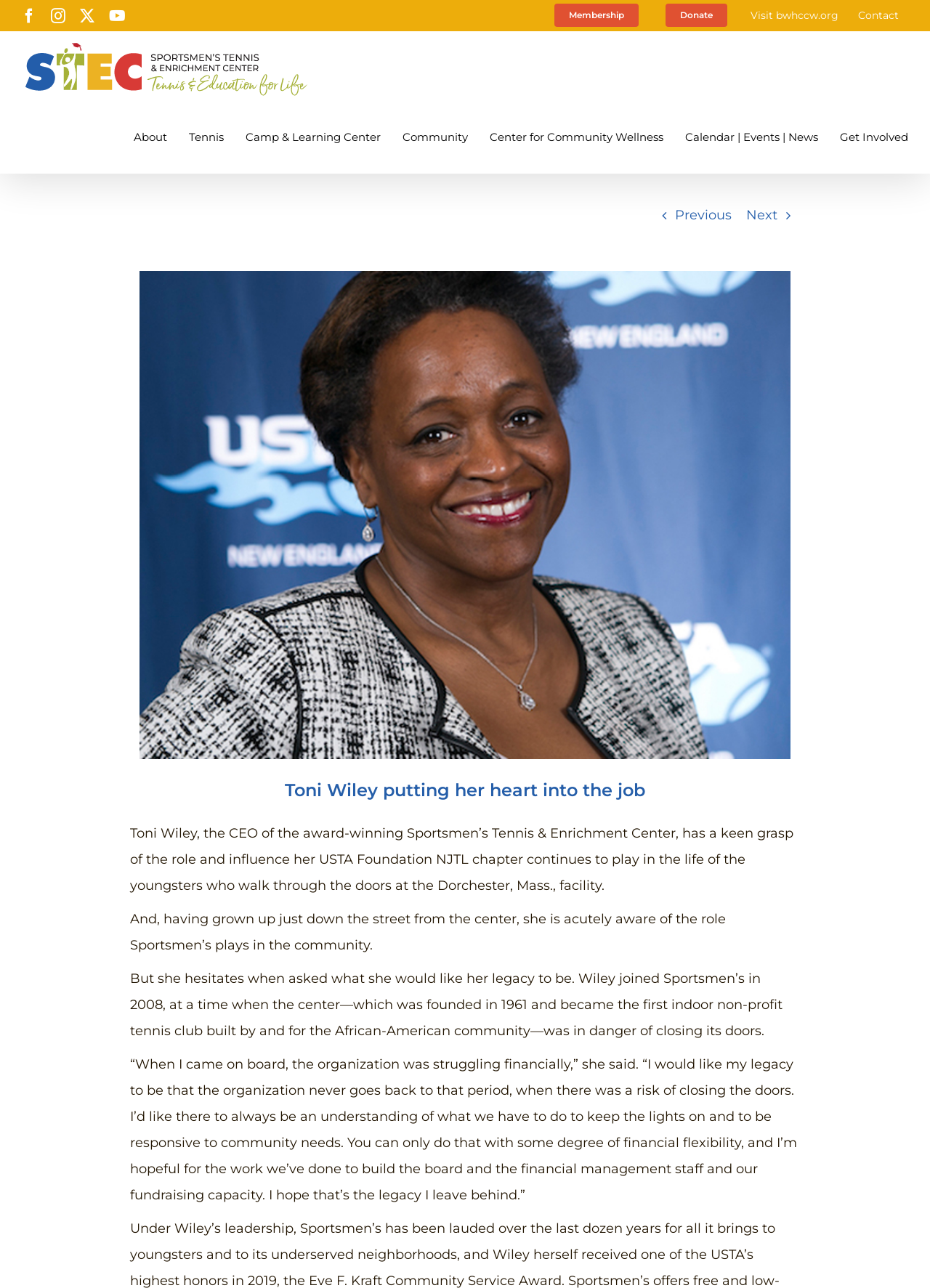What is Toni Wiley's goal for the organization's financial situation?
Using the image, provide a detailed and thorough answer to the question.

The answer can be found in the static text element that says '...I would like my legacy to be that the organization never goes back to that period, when there was a risk of closing the doors. I’d like there to always be an understanding of what we have to do to keep the lights on and to be responsive to community needs. You can only do that with some degree of financial flexibility...'.